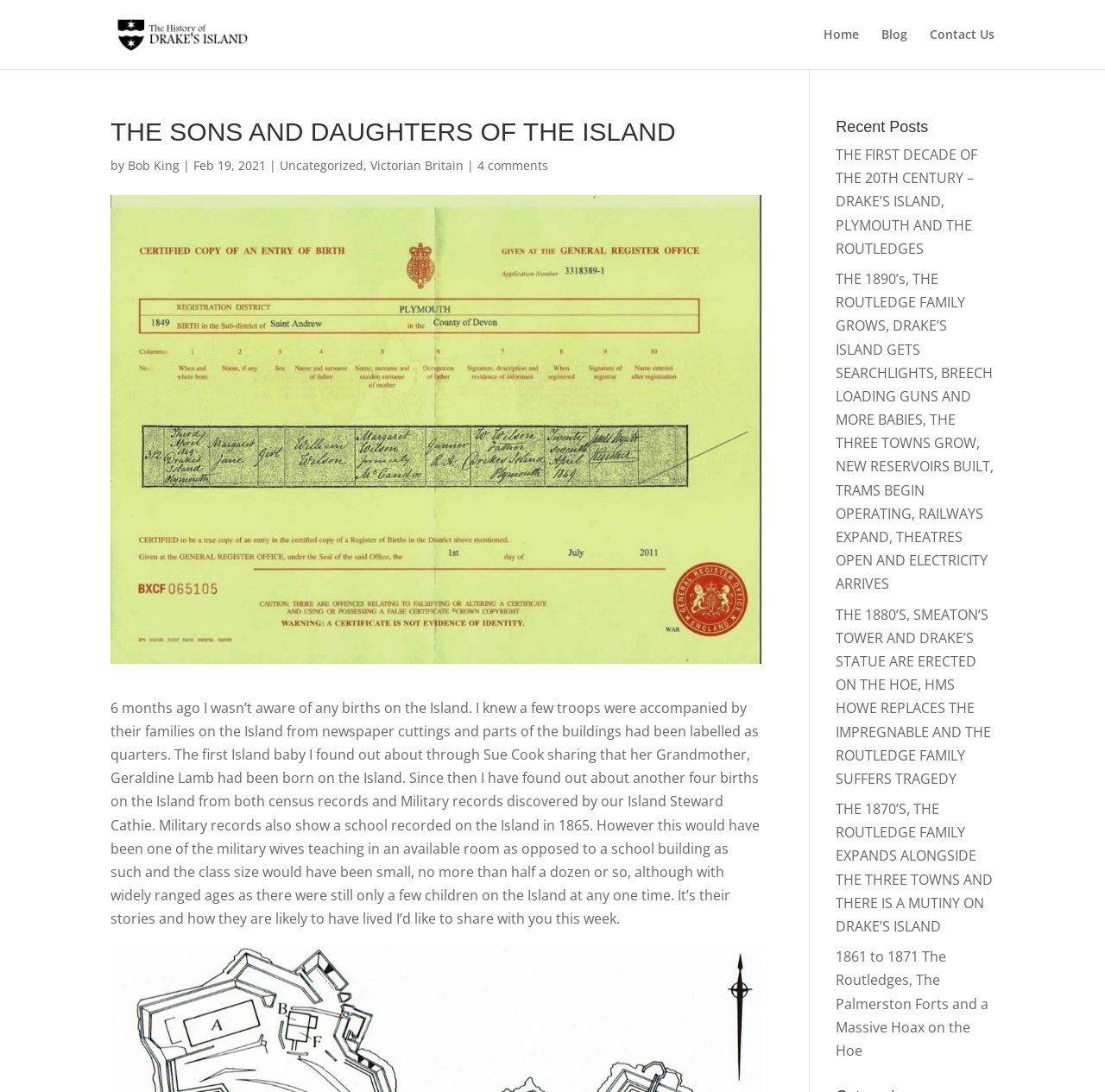Could you provide the bounding box coordinates for the portion of the screen to click to complete this instruction: "View the recent post 'THE FIRST DECADE OF THE 20TH CENTURY – DRAKE’S ISLAND, PLYMOUTH AND THE ROUTLEDGES'"?

[0.756, 0.133, 0.885, 0.236]